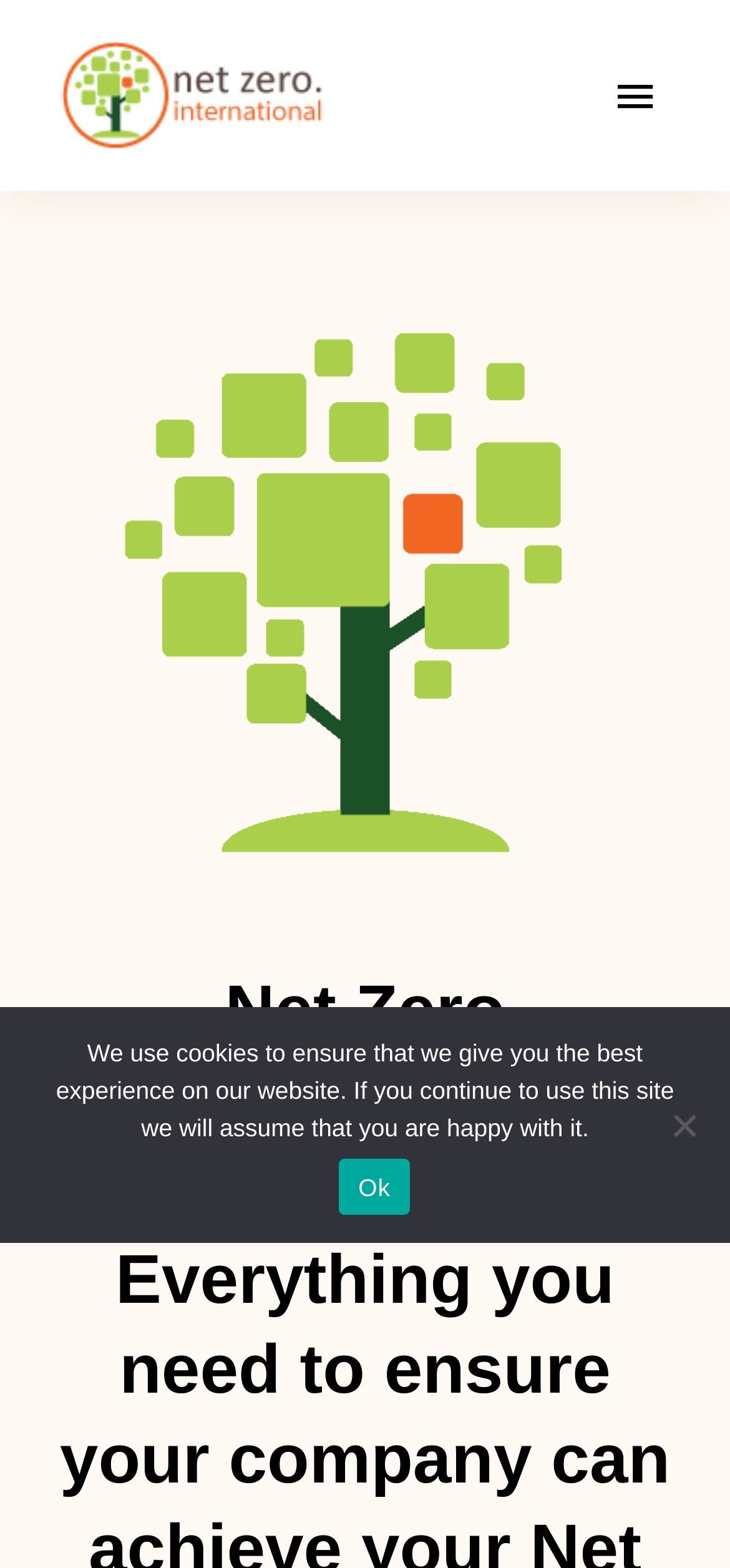Give a succinct answer to this question in a single word or phrase: 
What is the logo image at the top?

netzero-logo-150w